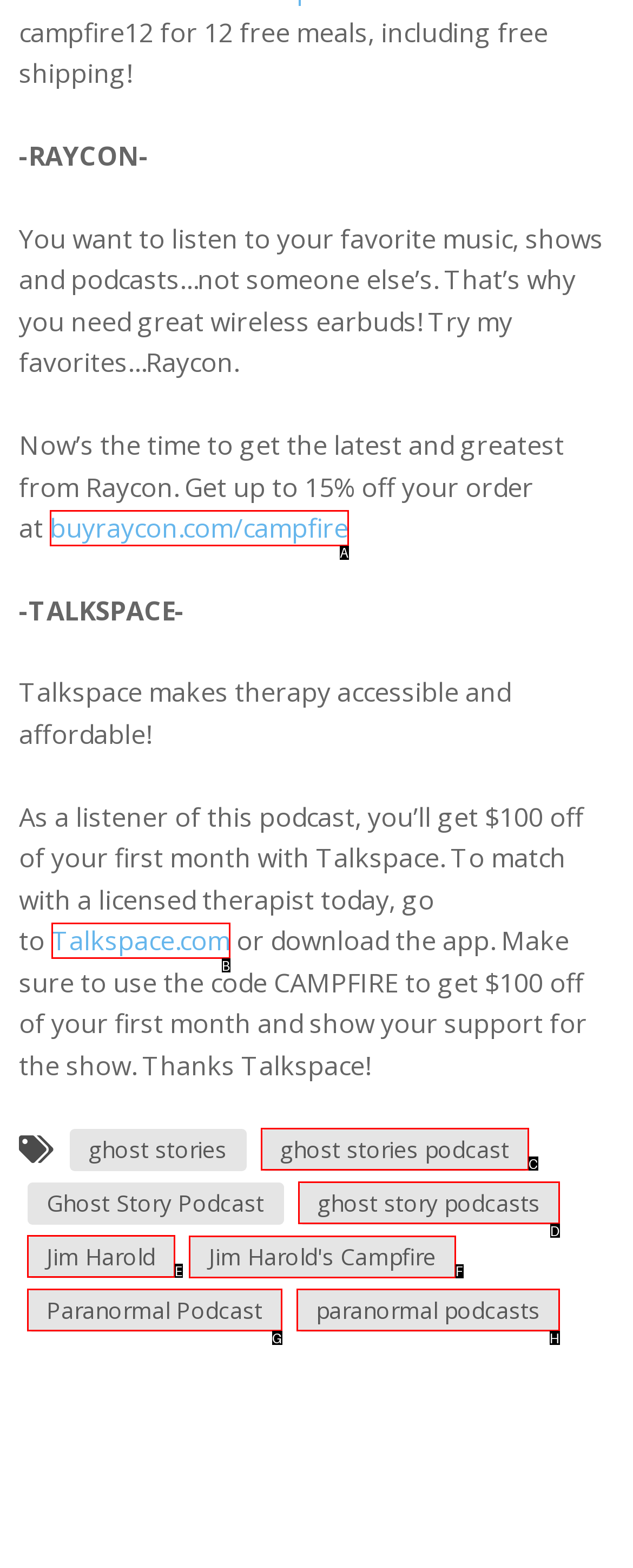Find the correct option to complete this instruction: check out Jim Harold's Campfire. Reply with the corresponding letter.

F